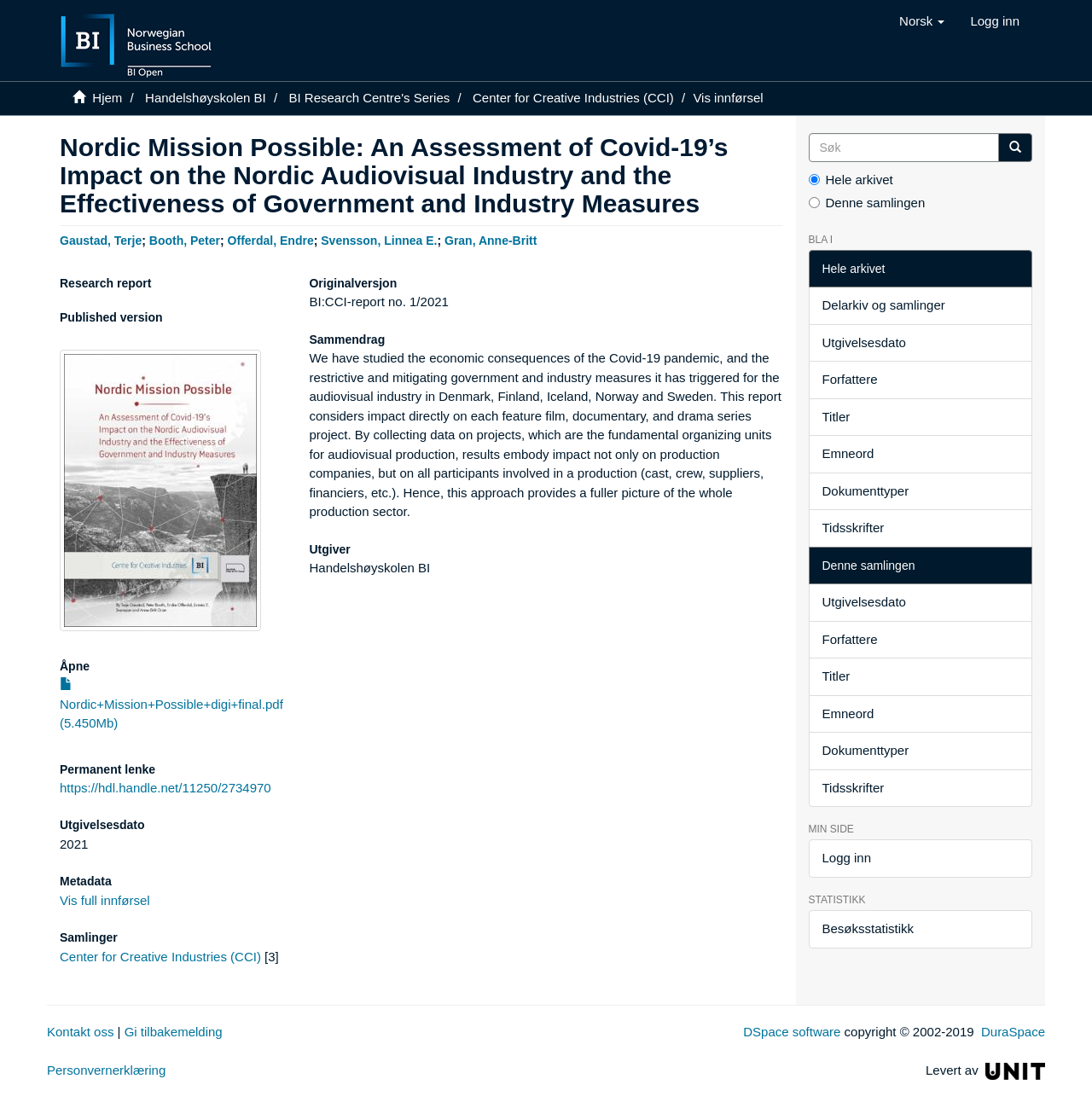Provide an in-depth caption for the webpage.

This webpage is about a research report titled "Nordic Mission Possible: An Assessment of Covid-19’s Impact on the Nordic Audiovisual Industry and the Effectiveness of Government and Industry Measures." The report is published by Handelshøyskolen BI, and its authors are listed below the title.

At the top of the page, there are several links and buttons, including a language switcher, a login button, and a link to the homepage. Below these, there is a navigation menu with links to various sections of the report, including the research report, published version, and metadata.

The main content of the report is divided into several sections, including a summary, research report, and metadata. The summary provides an overview of the report's findings, stating that the Covid-19 pandemic has had significant economic consequences for the audiovisual industry in Denmark, Finland, Iceland, Norway, and Sweden. The report considers the impact on each feature film, documentary, and drama series project, providing a comprehensive picture of the entire production sector.

To the right of the main content, there is a sidebar with various links and options, including a search bar, filters for searching the archive, and links to related collections and statistics.

At the bottom of the page, there are links to contact information, feedback, and privacy policies, as well as copyright information and a link to the DSpace software used to host the report.